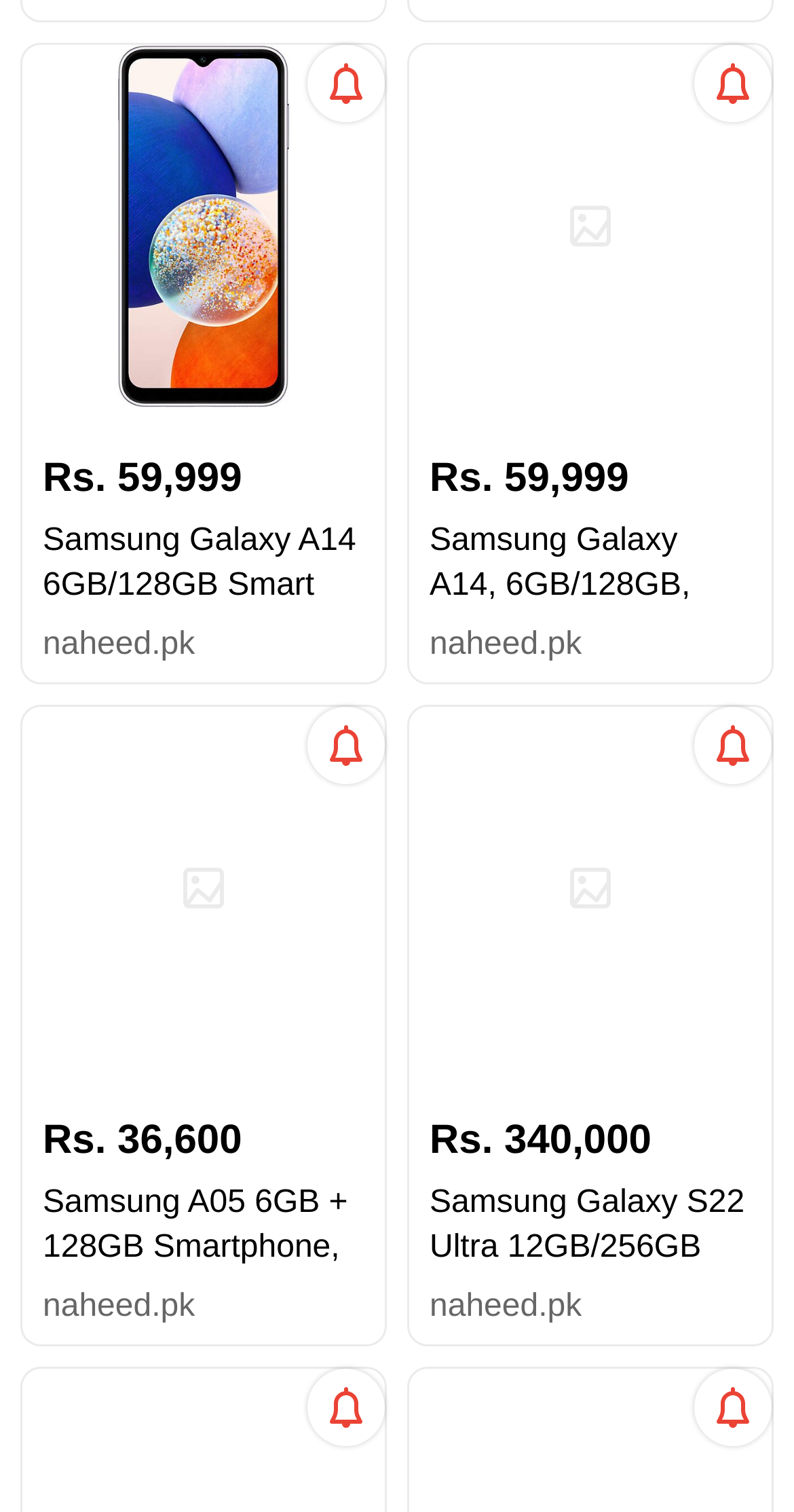What is the common domain of all the links on this webpage?
Answer with a single word or phrase, using the screenshot for reference.

naheed.pk